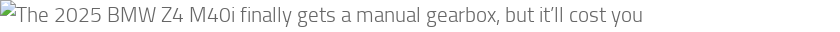What is unique about the body tuning of the manual gearbox choice?
Please give a detailed and thorough answer to the question, covering all relevant points.

The caption states that the manual gearbox choice comes with 'exclusive color options' and 'unique body tuning', implying that these features are only available with this specific choice.